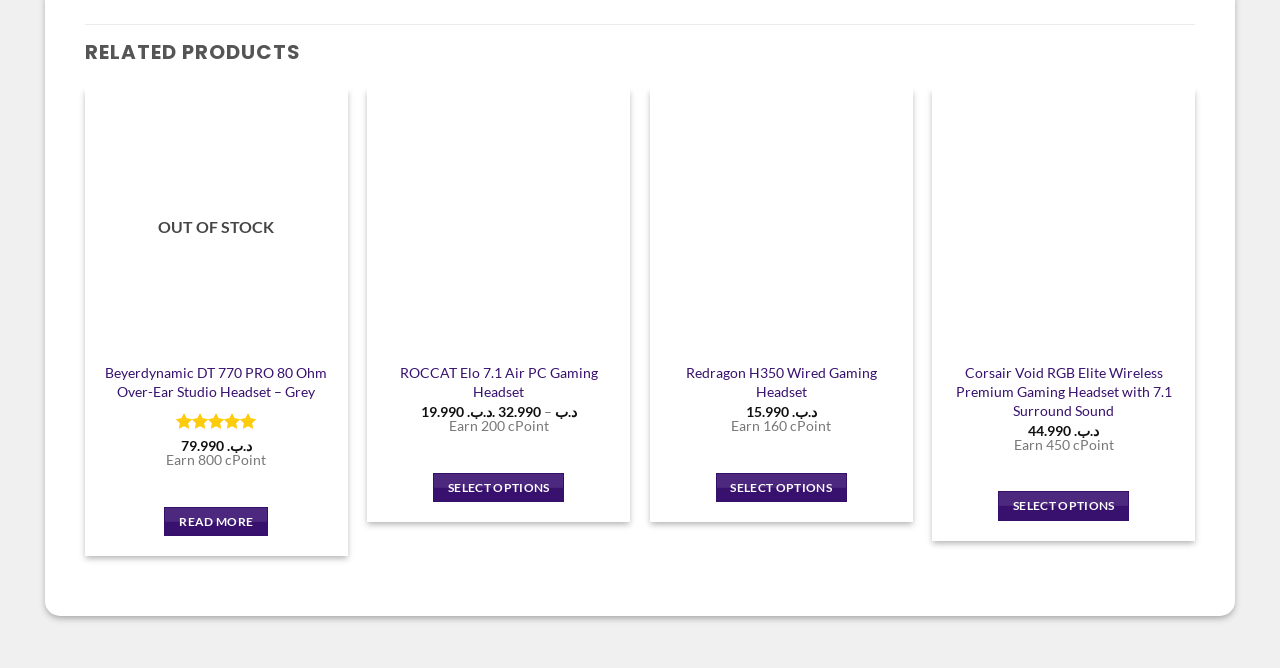What is the rating of the Beyerdynamic DT 770 PRO 80 Ohm Over-Ear Studio Headset?
Respond with a short answer, either a single word or a phrase, based on the image.

5.00 out of 5